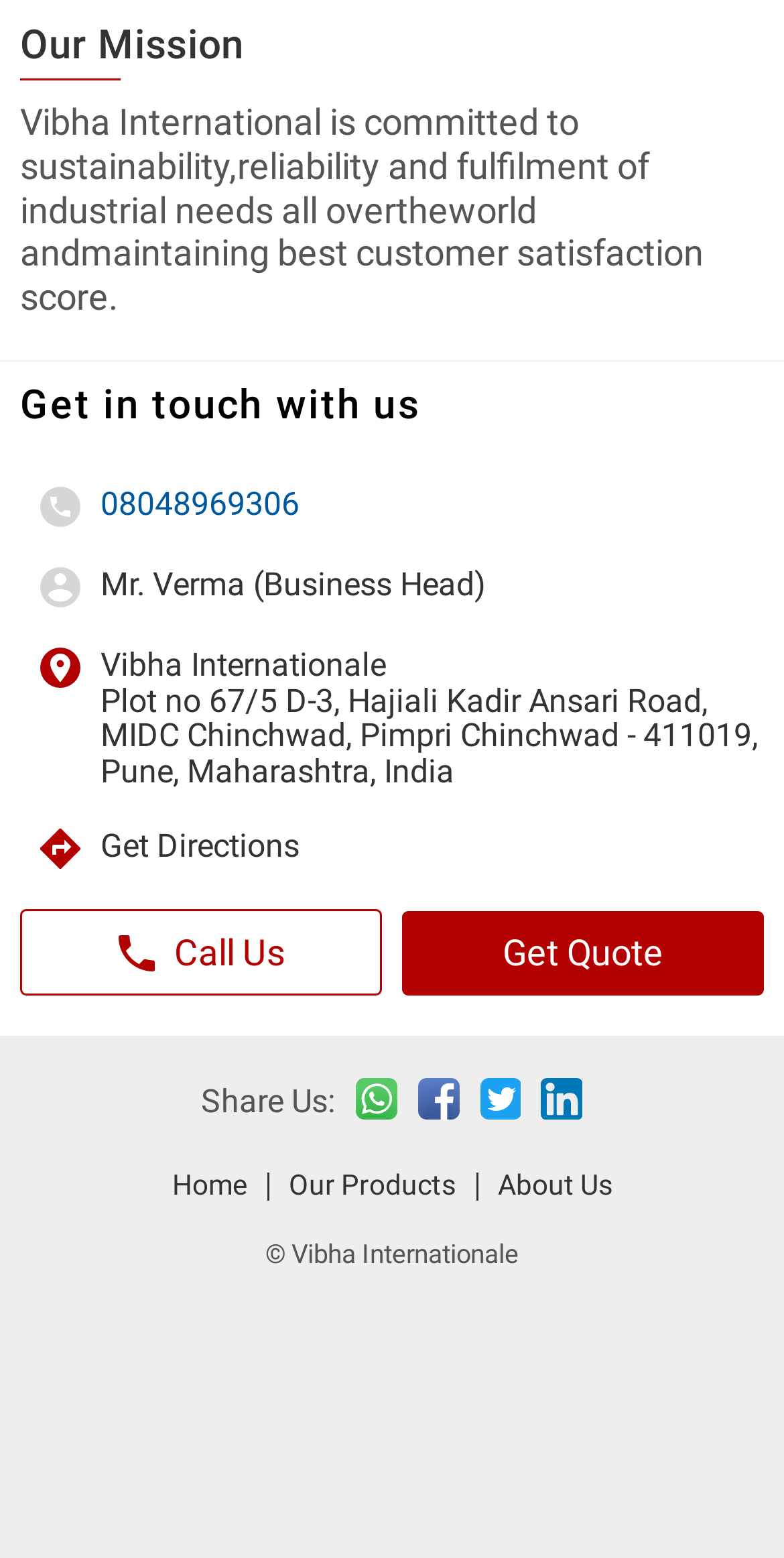Identify the bounding box coordinates for the element you need to click to achieve the following task: "Call Us". The coordinates must be four float values ranging from 0 to 1, formatted as [left, top, right, bottom].

[0.026, 0.584, 0.487, 0.639]